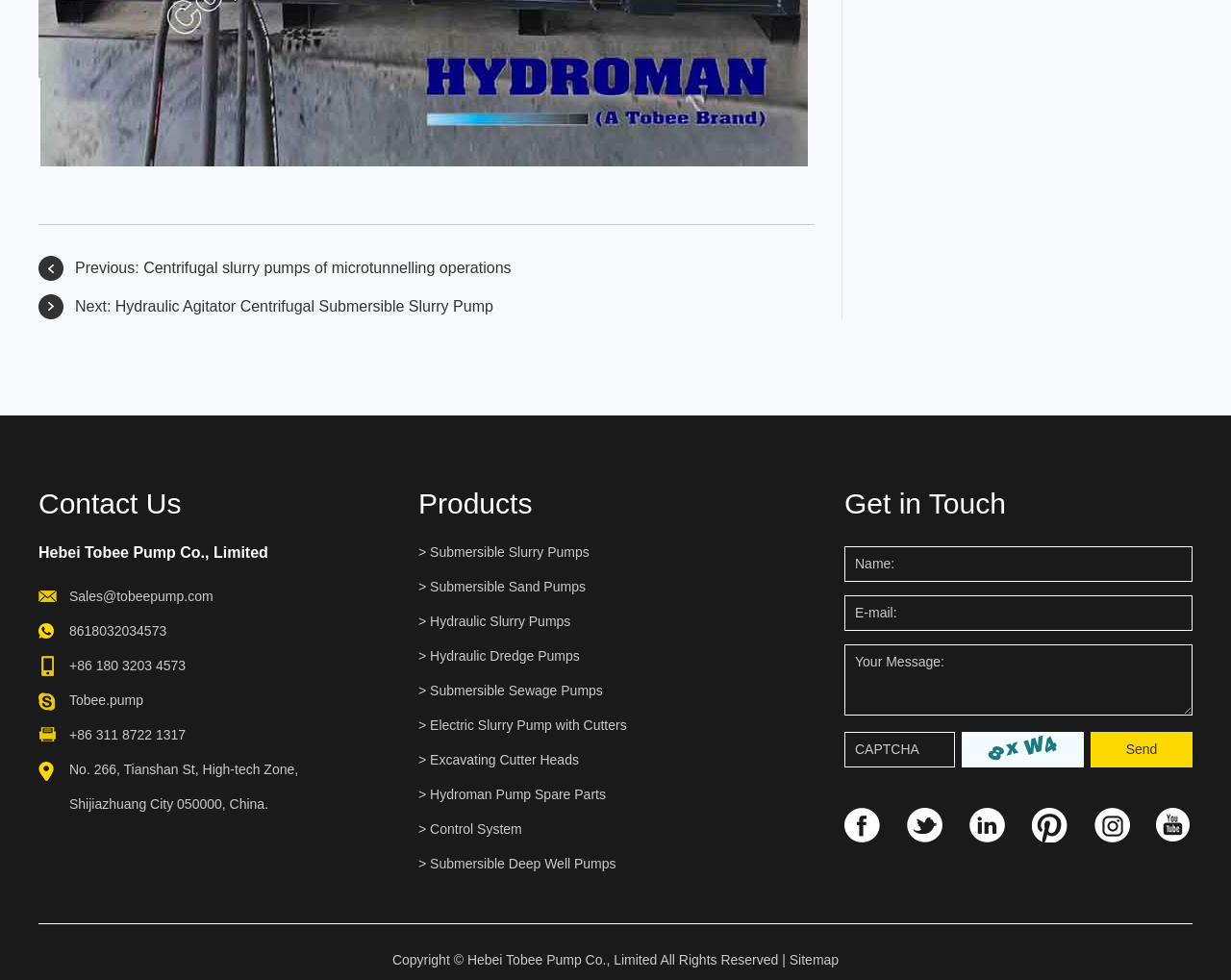Determine the bounding box coordinates of the UI element that matches the following description: "Electric Slurry Pump with Cutters". The coordinates should be four float numbers between 0 and 1 in the format [left, top, right, bottom].

[0.349, 0.732, 0.509, 0.748]